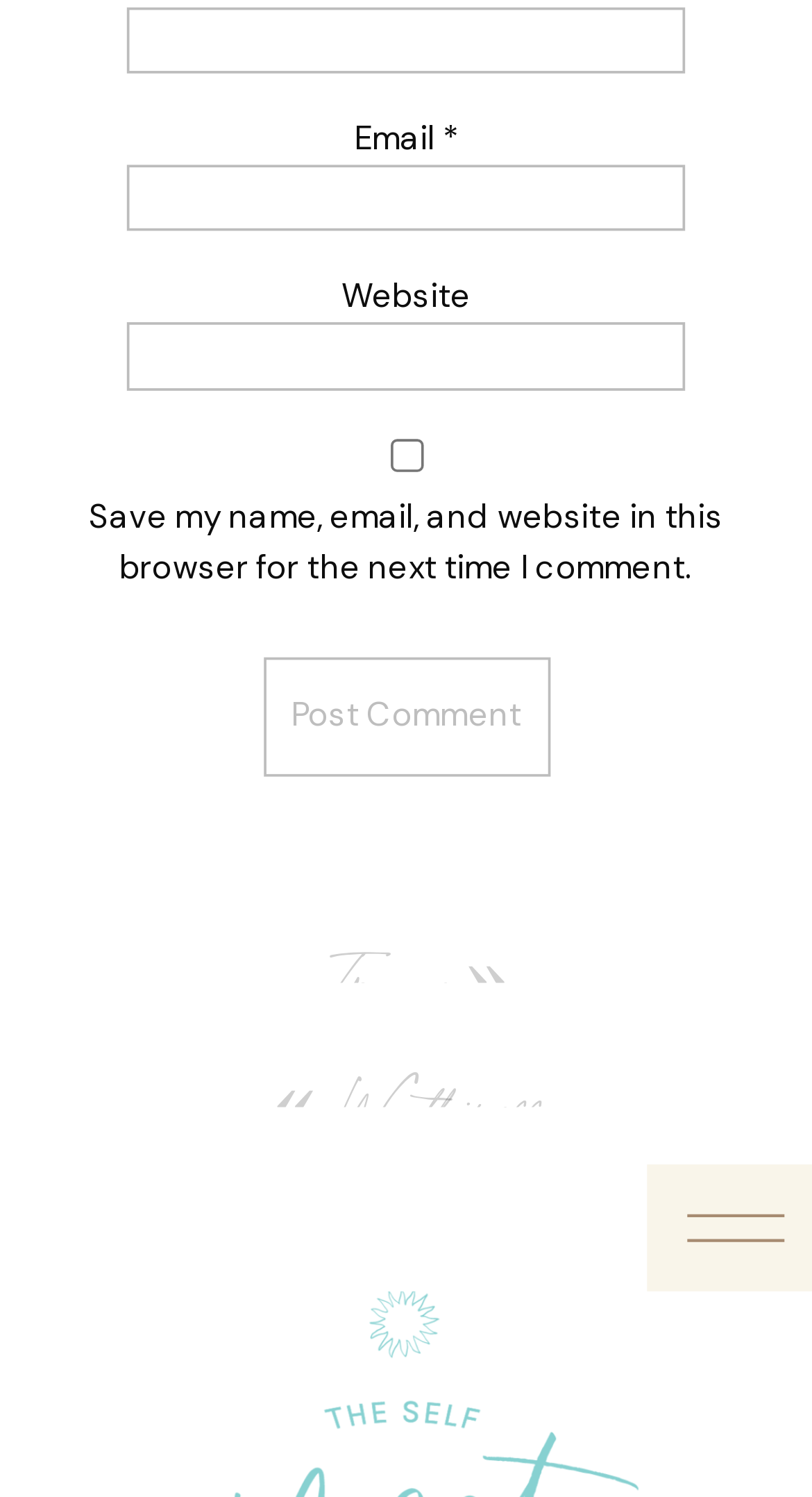What is the position of the image on the page?
Using the information from the image, give a concise answer in one word or a short phrase.

Bottom-right